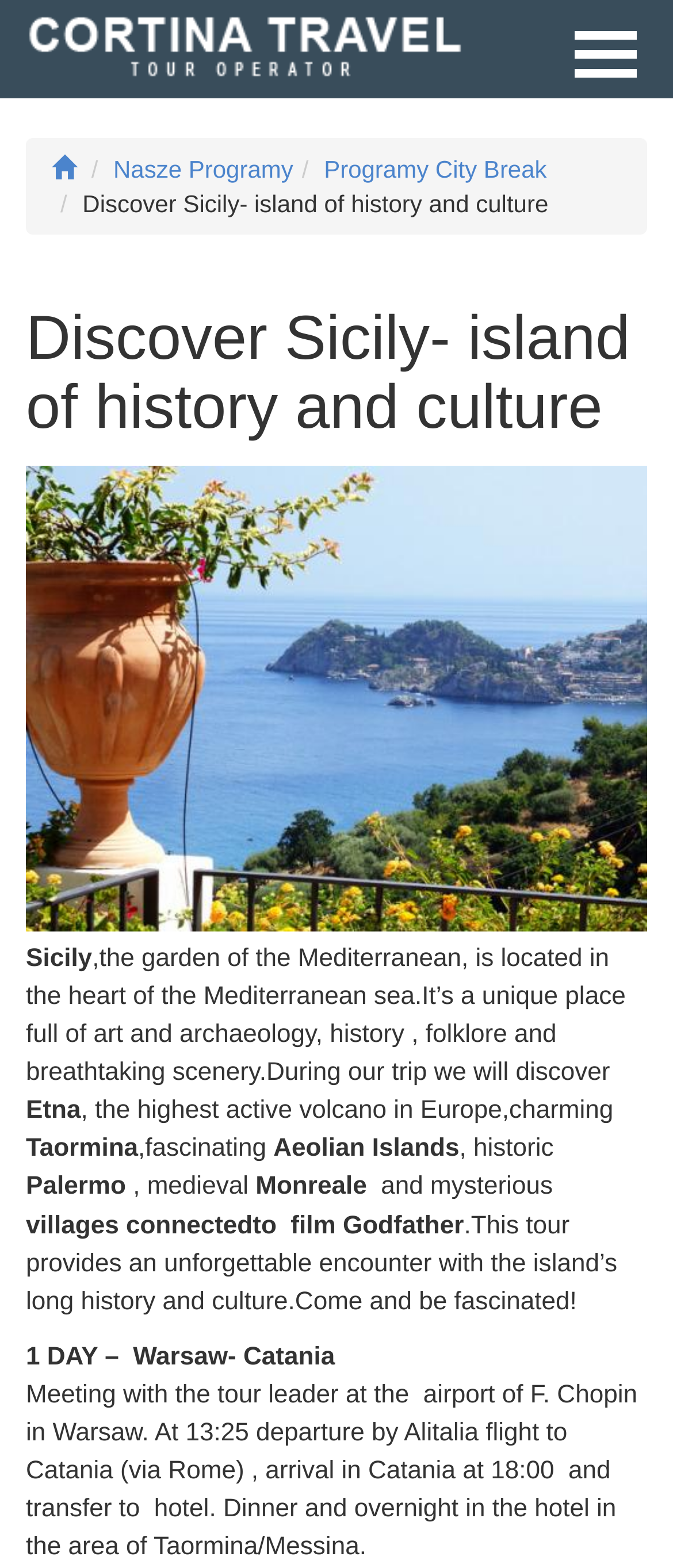Review the image closely and give a comprehensive answer to the question: What is the departure city for the tour?

According to the webpage, the tour starts with a meeting at the airport of F. Chopin in Warsaw, where participants will depart for Catania at 13:25.